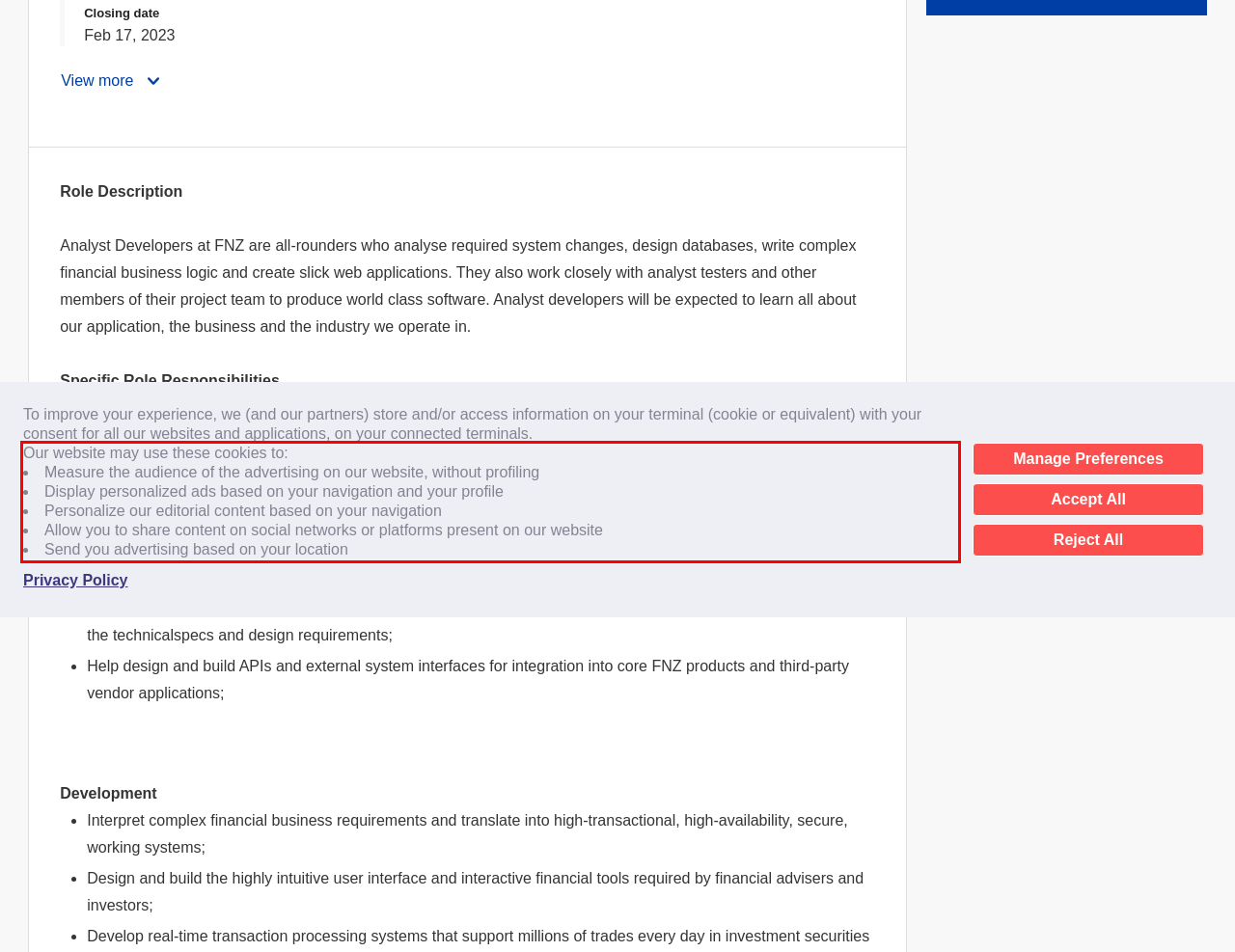Identify and transcribe the text content enclosed by the red bounding box in the given screenshot.

Our website may use these cookies to: Measure the audience of the advertising on our website, without profiling Display personalized ads based on your navigation and your profile Personalize our editorial content based on your navigation Allow you to share content on social networks or platforms present on our website Send you advertising based on your location